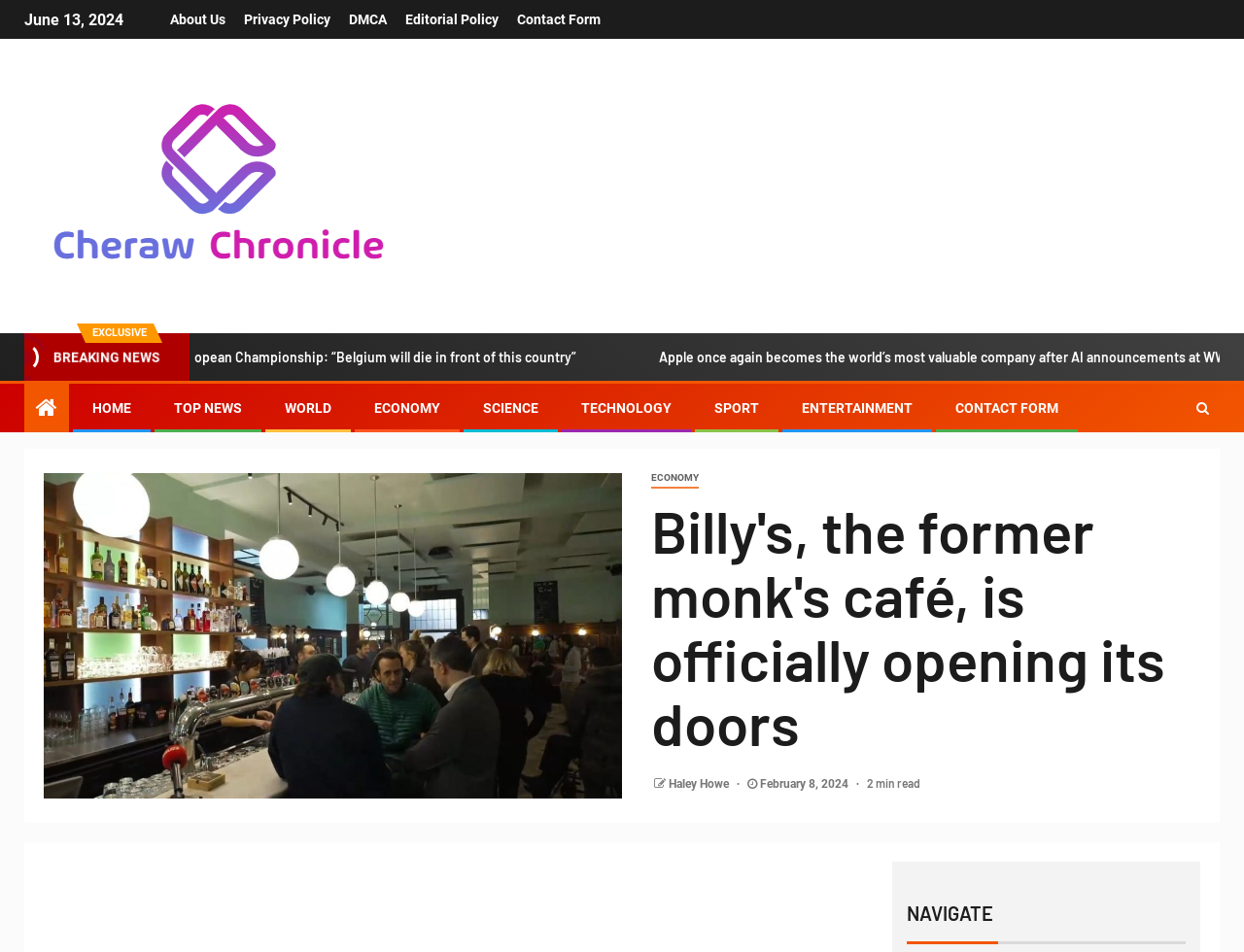Please determine the bounding box coordinates of the section I need to click to accomplish this instruction: "go to about us page".

[0.137, 0.013, 0.181, 0.029]